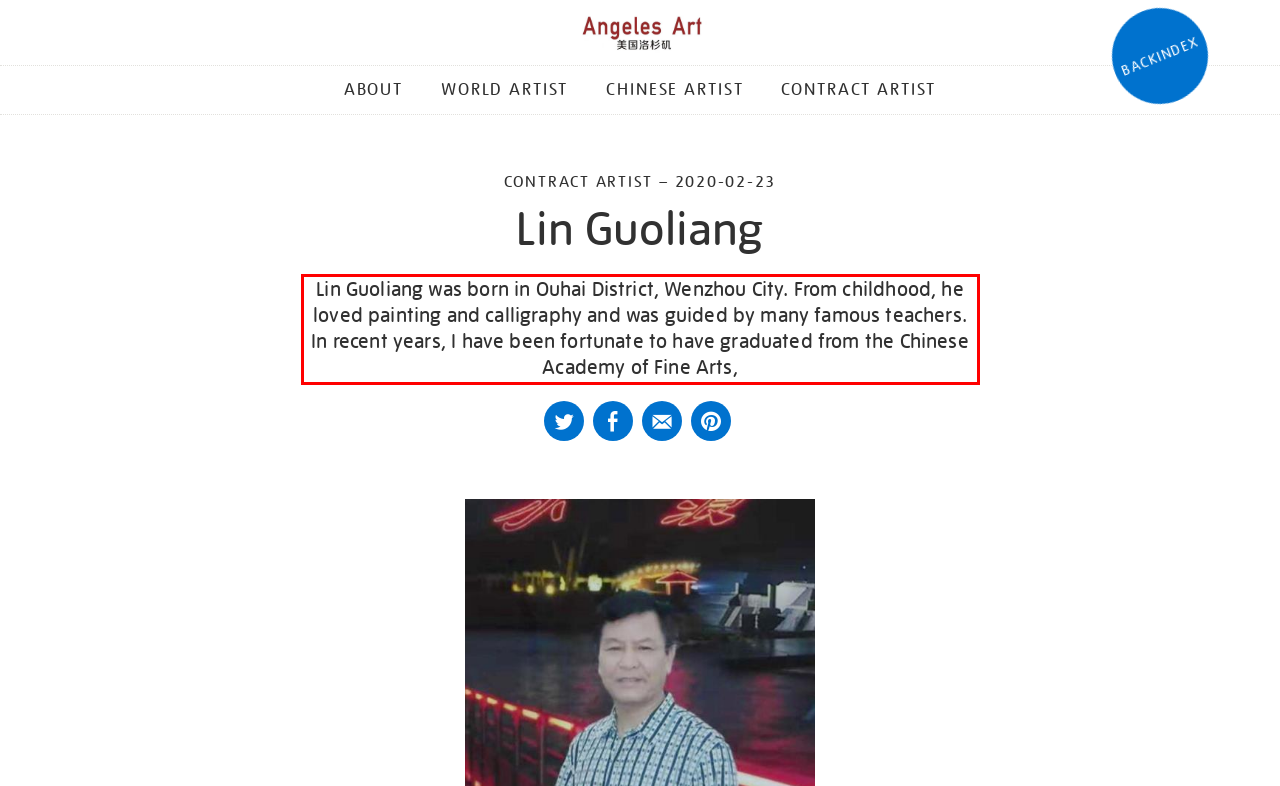Using OCR, extract the text content found within the red bounding box in the given webpage screenshot.

Lin Guoliang was born in Ouhai District, Wenzhou City. From childhood, he loved painting and calligraphy and was guided by many famous teachers. In recent years, I have been fortunate to have graduated from the Chinese Academy of Fine Arts,